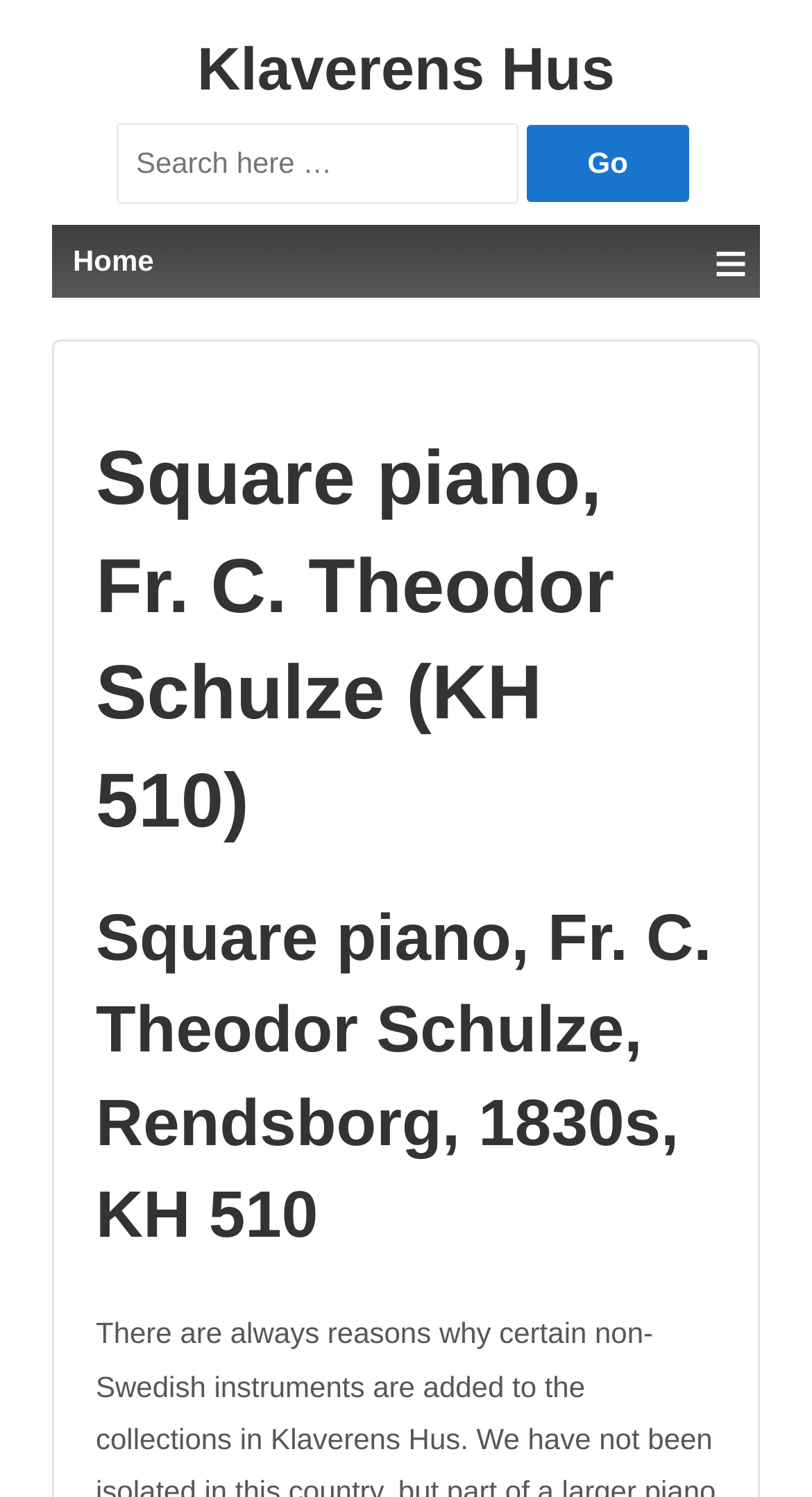Find the UI element described as: "parent_node: Search for: name="submit" value="Go"" and predict its bounding box coordinates. Ensure the coordinates are four float numbers between 0 and 1, [left, top, right, bottom].

[0.649, 0.083, 0.848, 0.135]